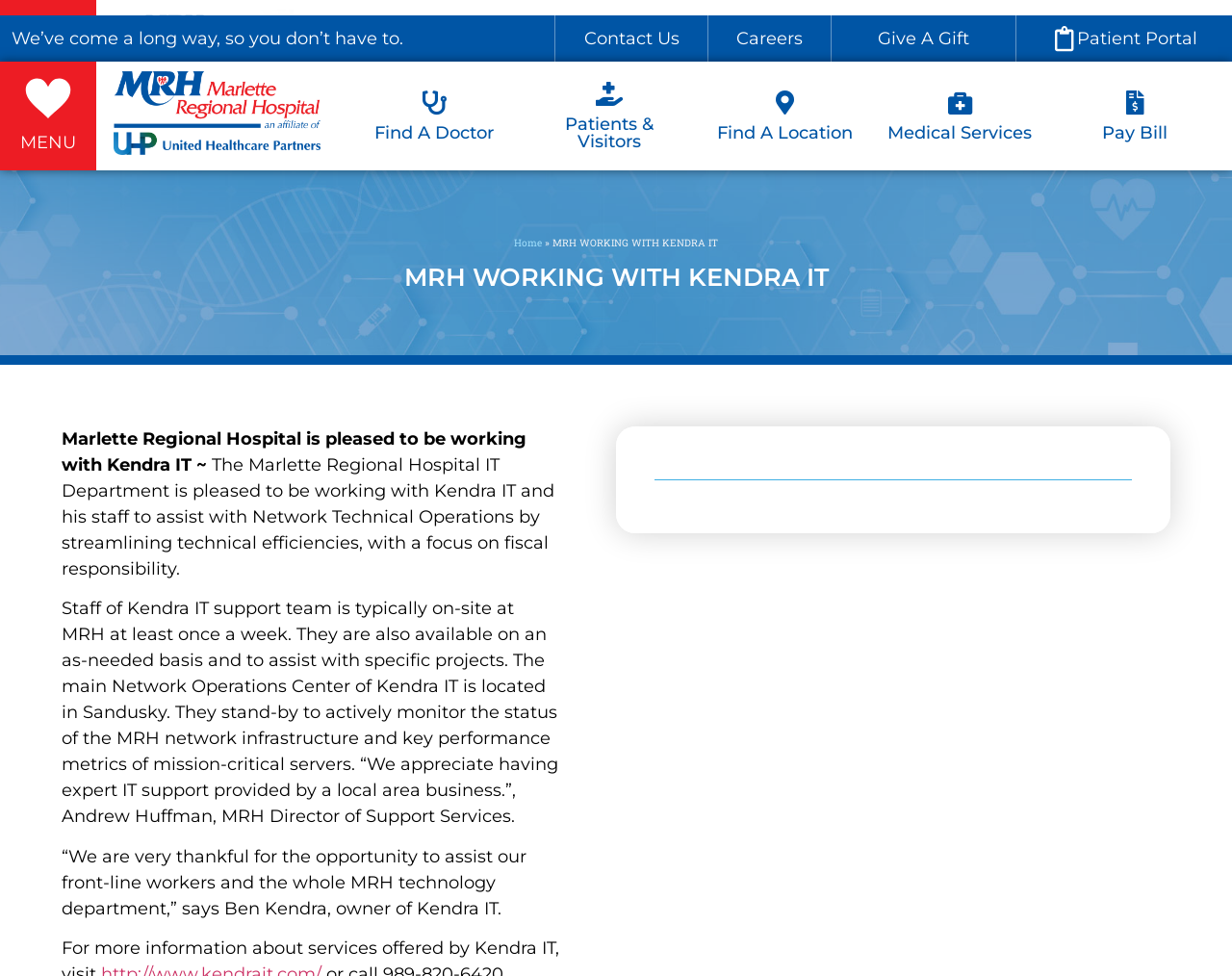Please identify the bounding box coordinates of the clickable element to fulfill the following instruction: "Click the 'Contact Us' link". The coordinates should be four float numbers between 0 and 1, i.e., [left, top, right, bottom].

[0.474, 0.029, 0.551, 0.05]